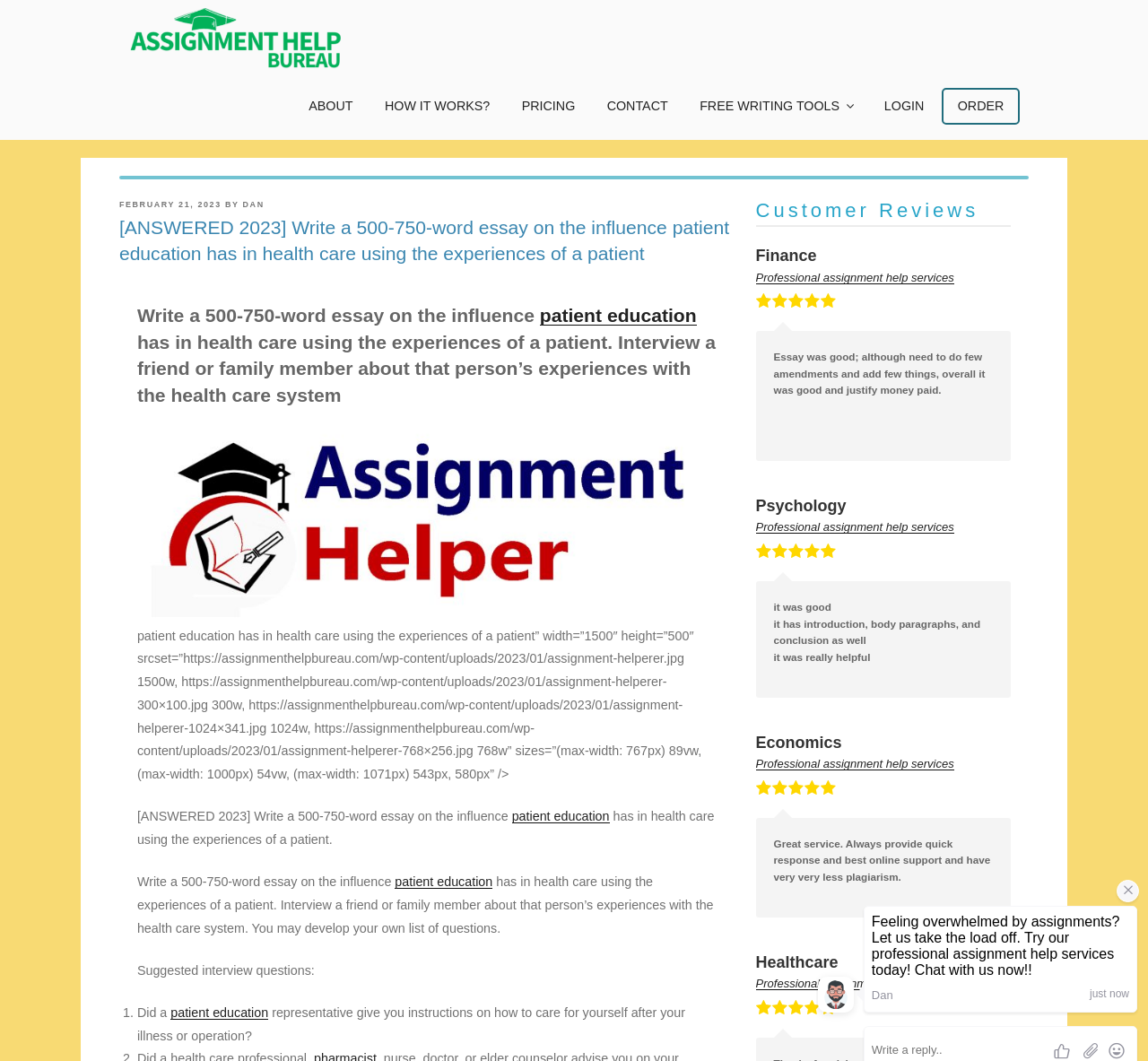Please determine the bounding box coordinates of the element's region to click in order to carry out the following instruction: "Read the 'Customer Reviews'". The coordinates should be four float numbers between 0 and 1, i.e., [left, top, right, bottom].

[0.658, 0.186, 0.881, 0.214]